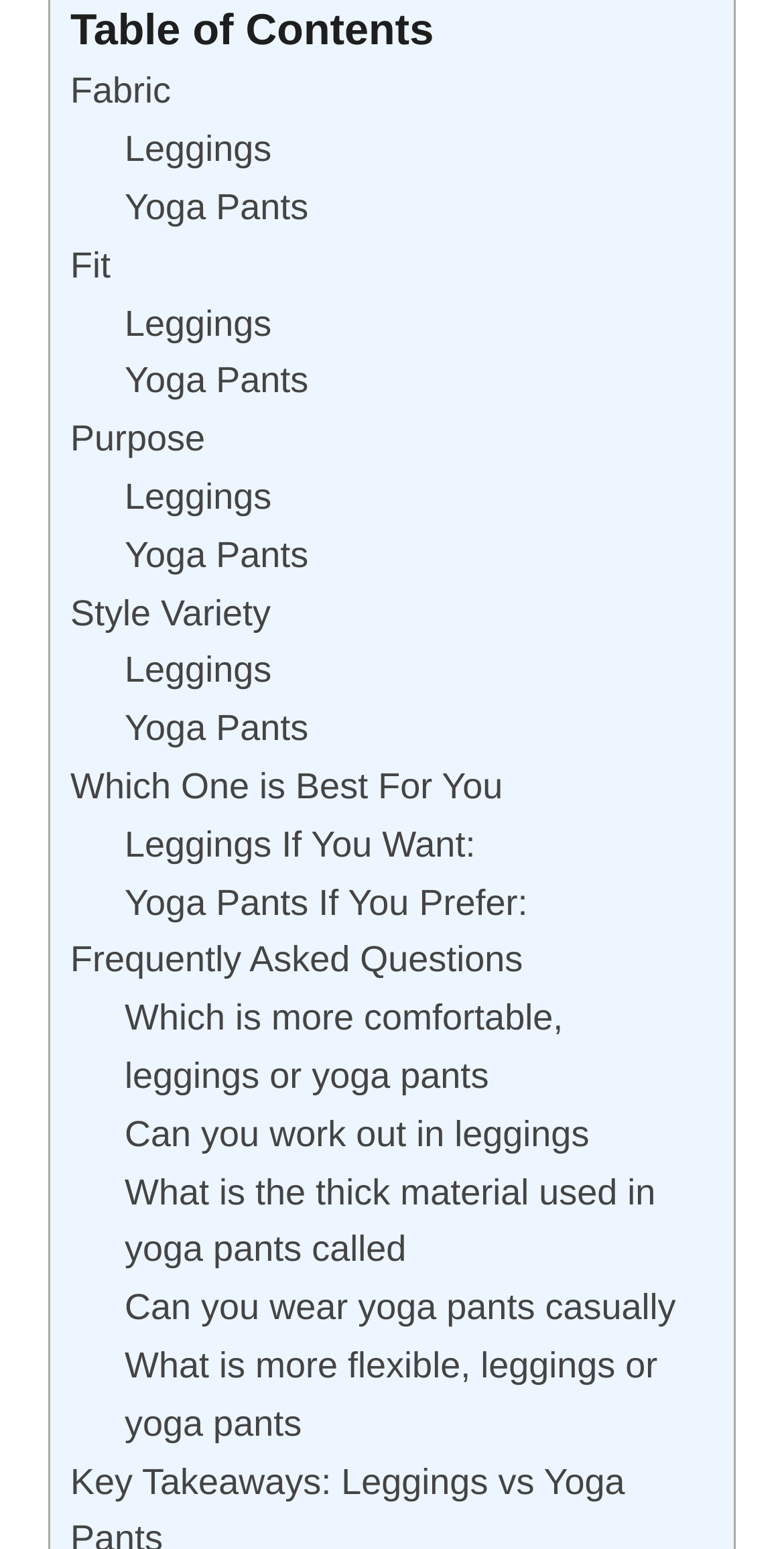Answer succinctly with a single word or phrase:
What is the topic of the first FAQ question?

Comfort